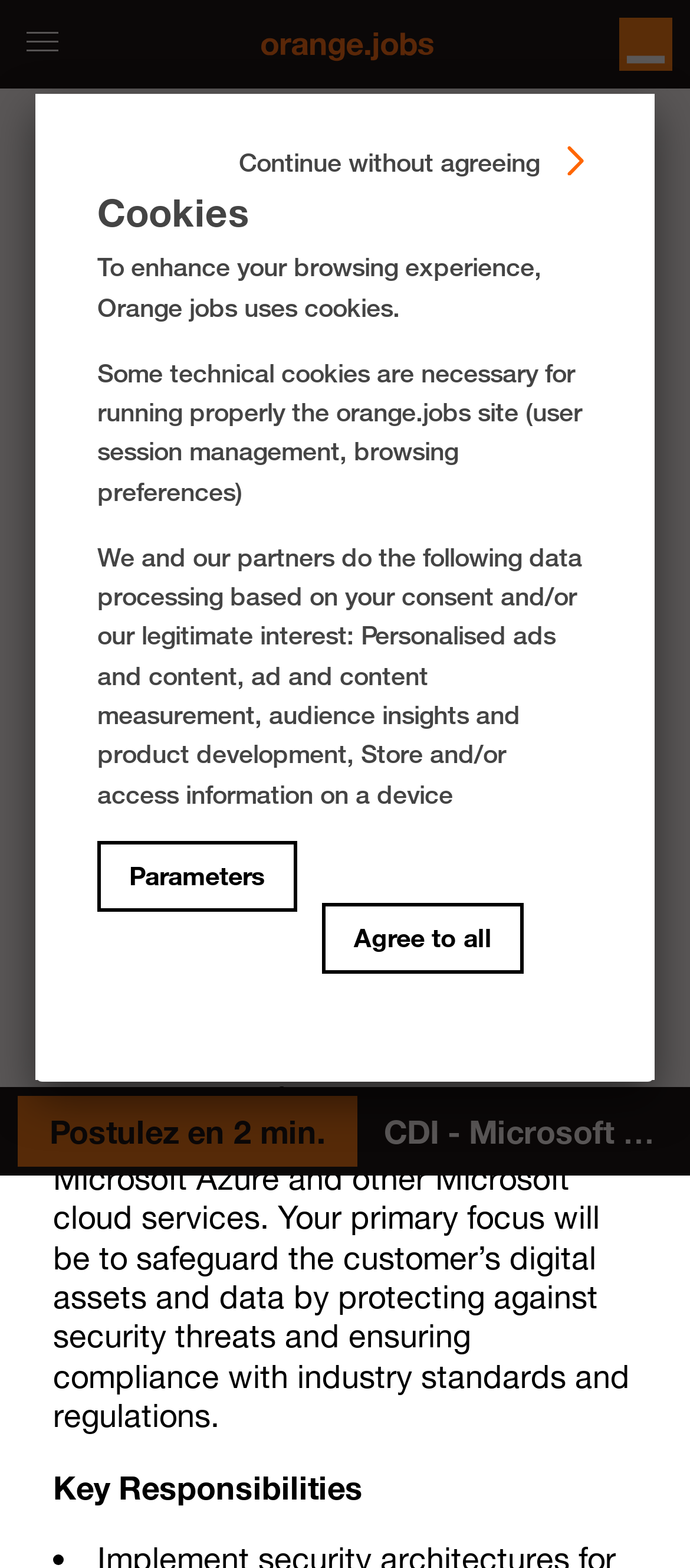Identify the bounding box coordinates for the UI element described by the following text: "title="facebook"". Provide the coordinates as four float numbers between 0 and 1, in the format [left, top, right, bottom].

[0.177, 0.209, 0.254, 0.243]